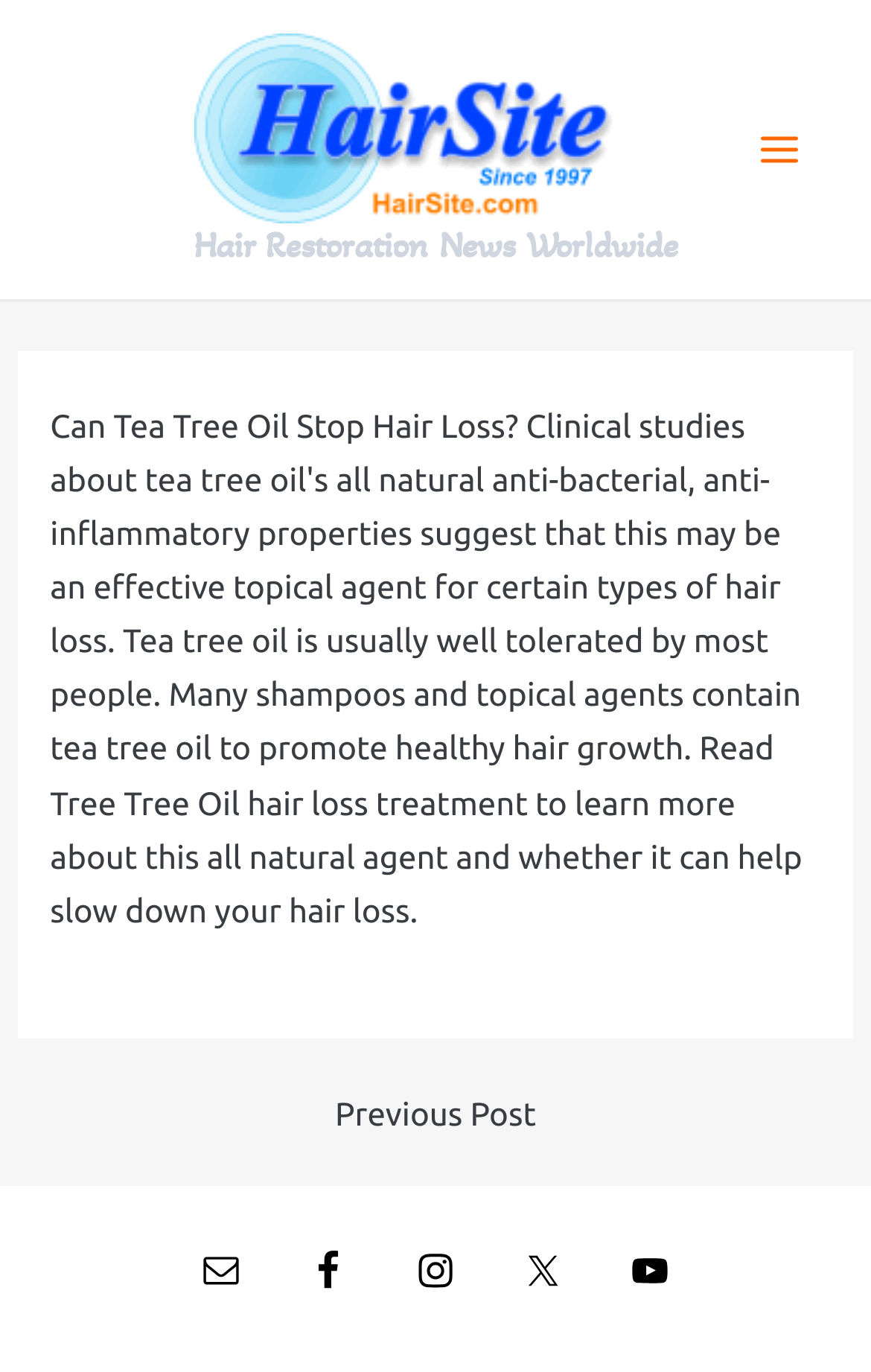Identify the bounding box coordinates of the region I need to click to complete this instruction: "Read more about 'Tree Tree Oil hair loss treatment'".

[0.058, 0.571, 0.606, 0.598]